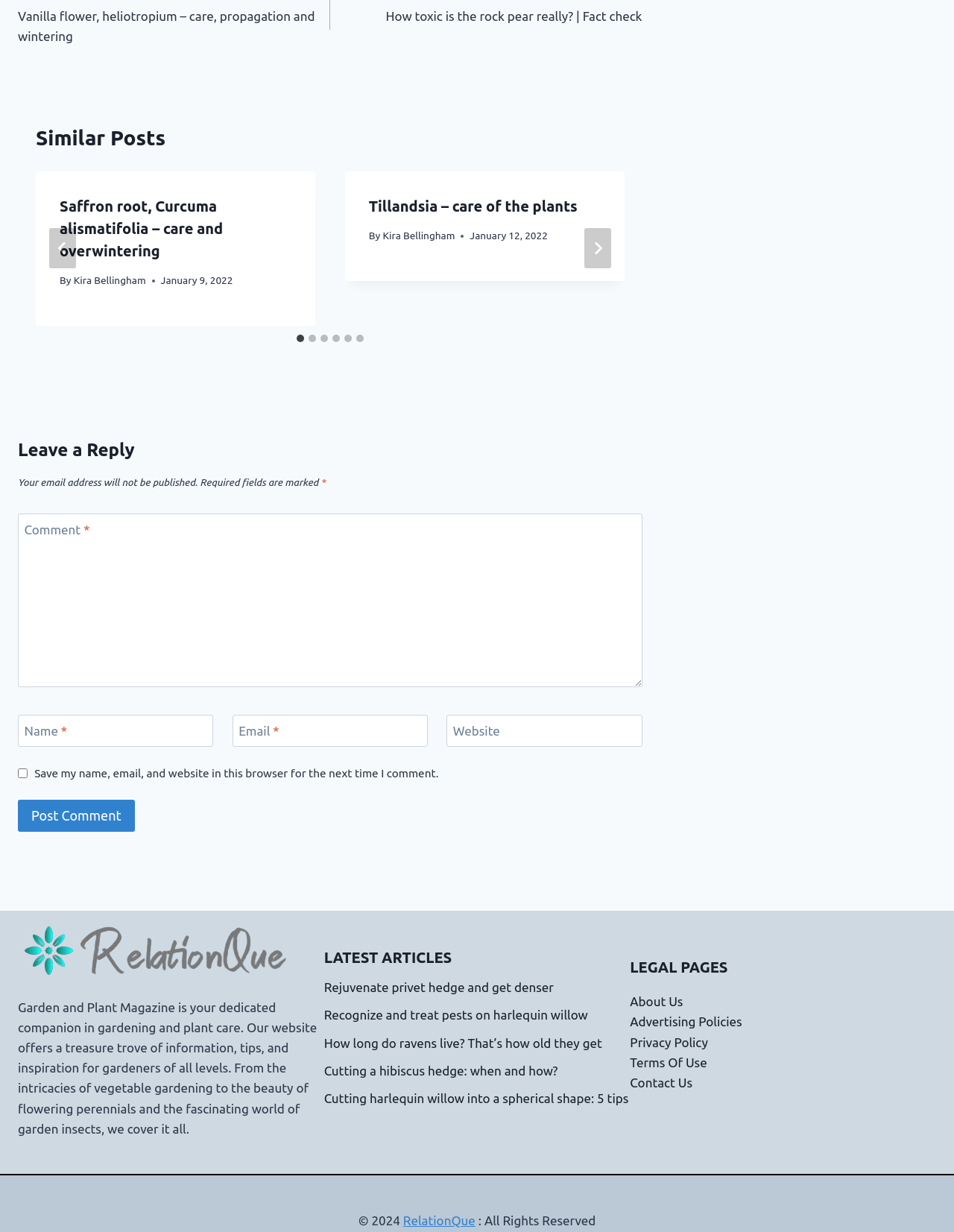What is the category of the latest articles?
Using the image, provide a detailed and thorough answer to the question.

I inferred the category of the latest articles by looking at the titles of the links under the heading 'LATEST ARTICLES', which are all related to gardening and plant care.